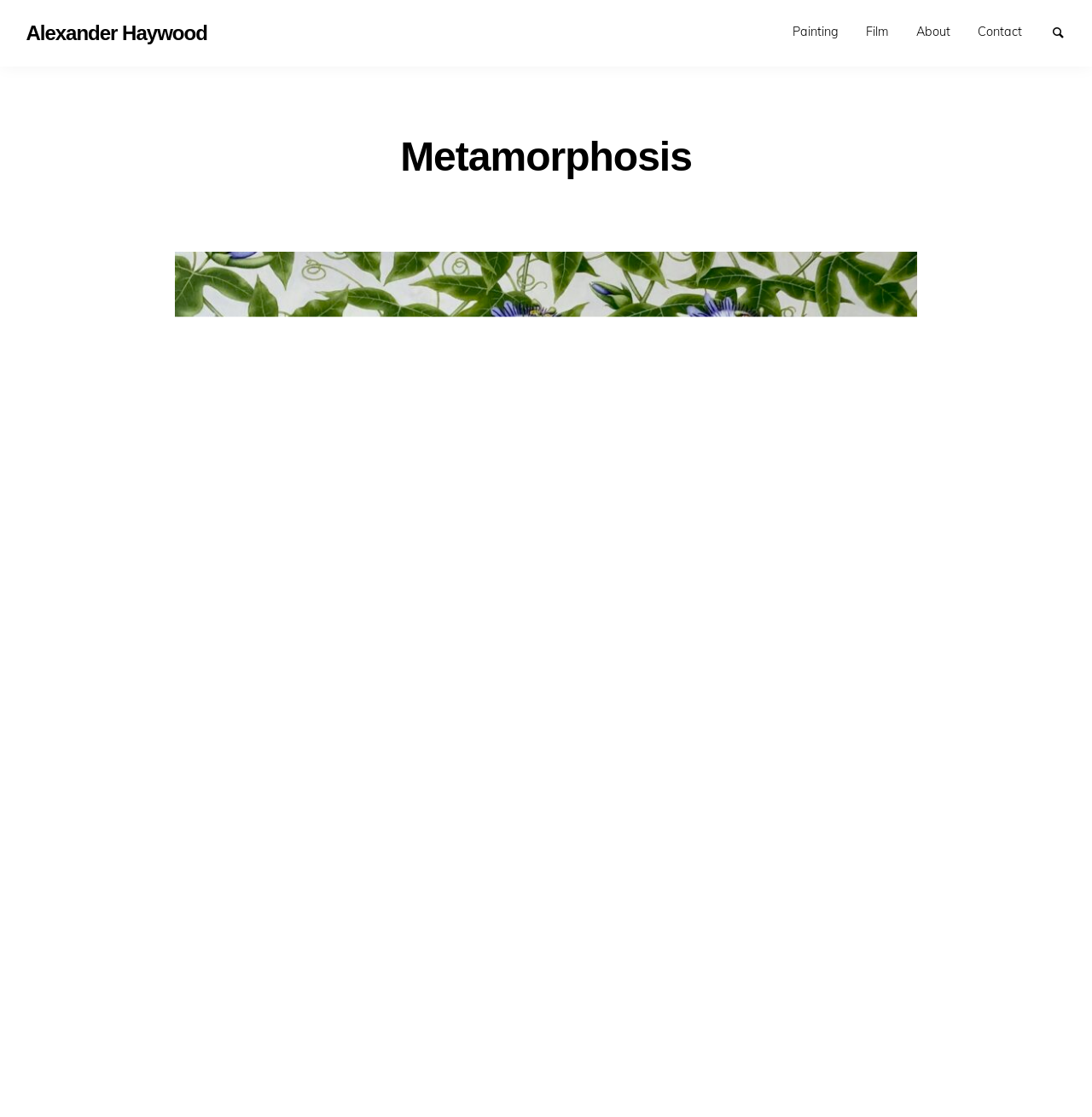What is the main section of the webpage?
Look at the image and answer the question with a single word or phrase.

figure